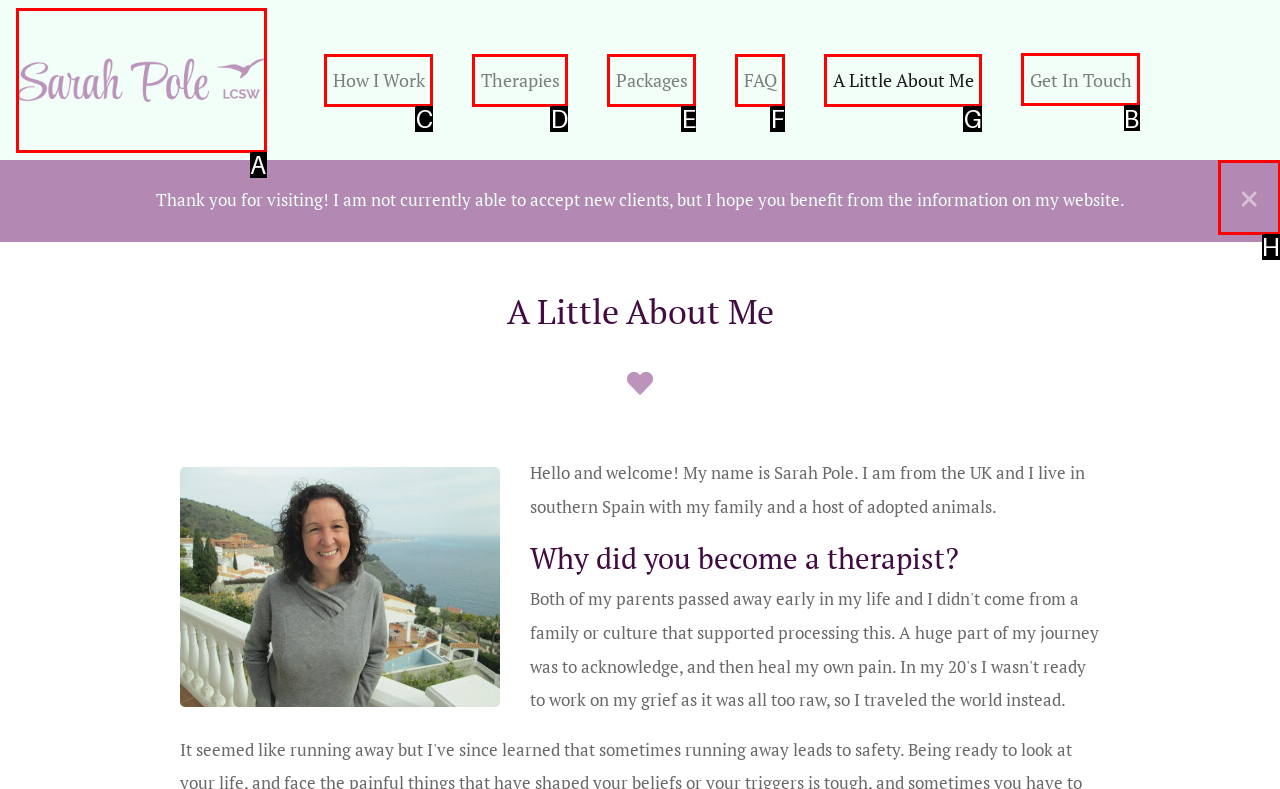From the options shown in the screenshot, tell me which lettered element I need to click to complete the task: Get in touch with the therapist.

B